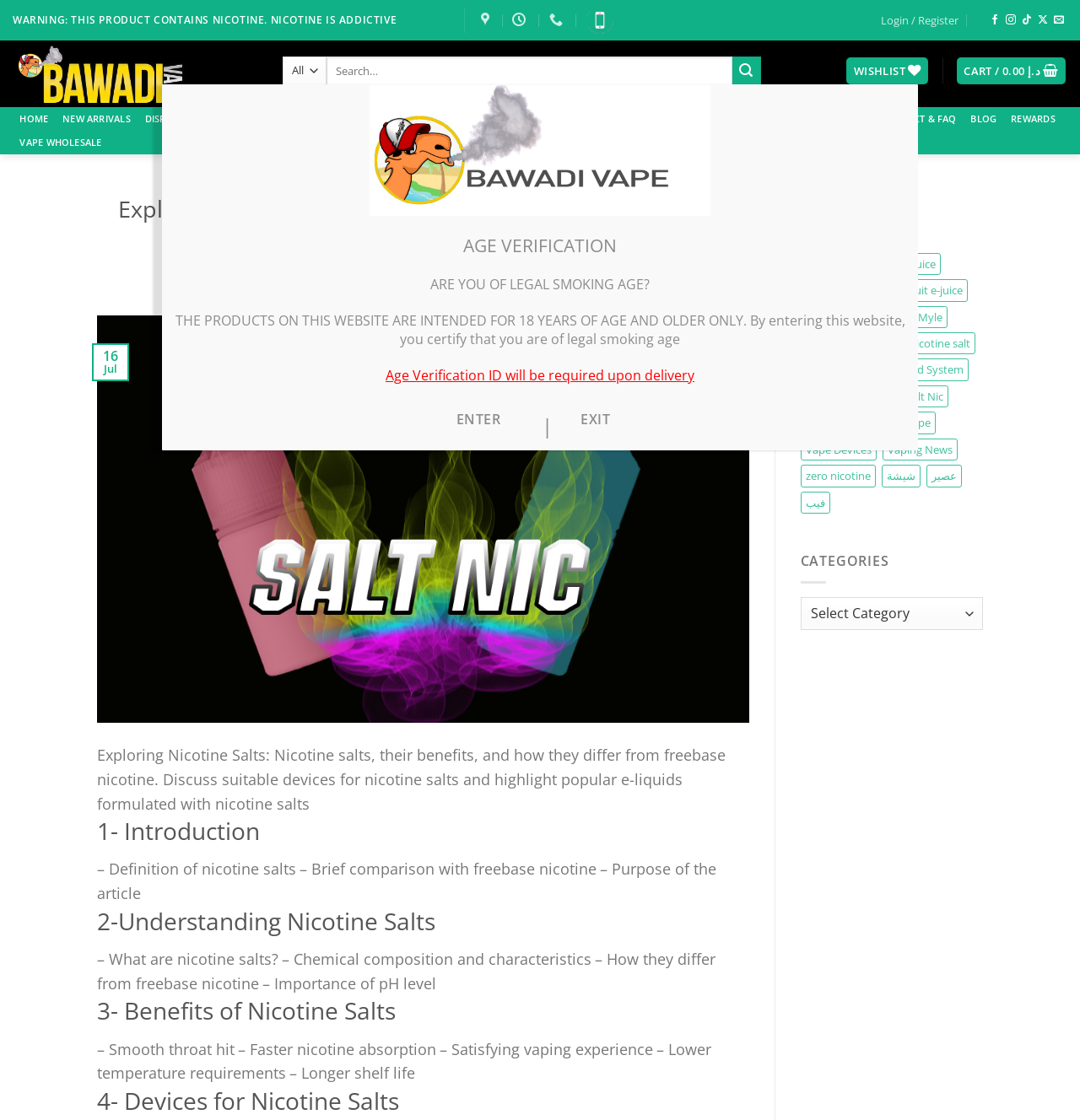Identify the bounding box coordinates of the element that should be clicked to fulfill this task: "Search for something". The coordinates should be provided as four float numbers between 0 and 1, i.e., [left, top, right, bottom].

[0.262, 0.051, 0.704, 0.076]